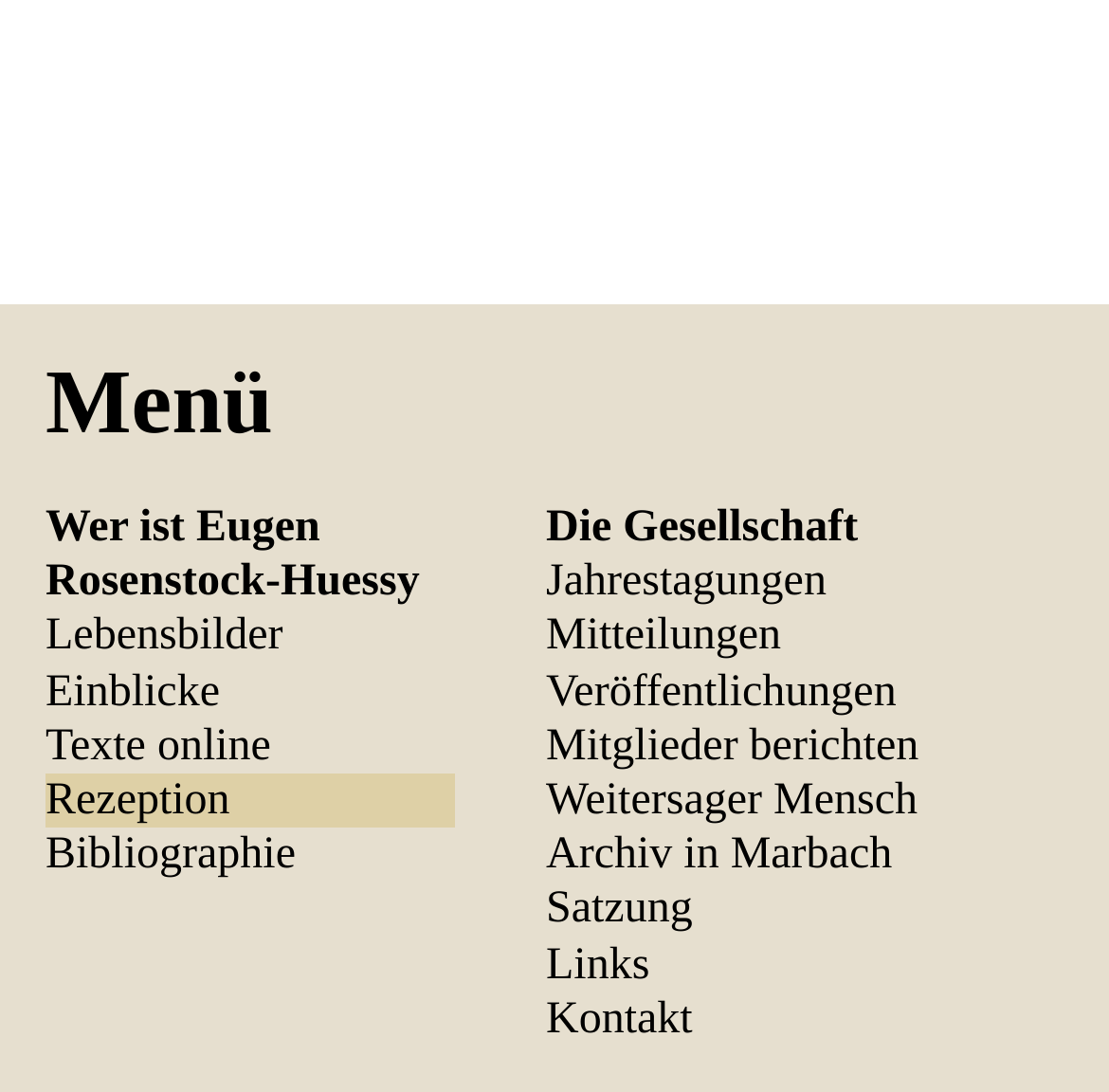What is the last link on the webpage?
Using the image as a reference, answer with just one word or a short phrase.

Kontakt